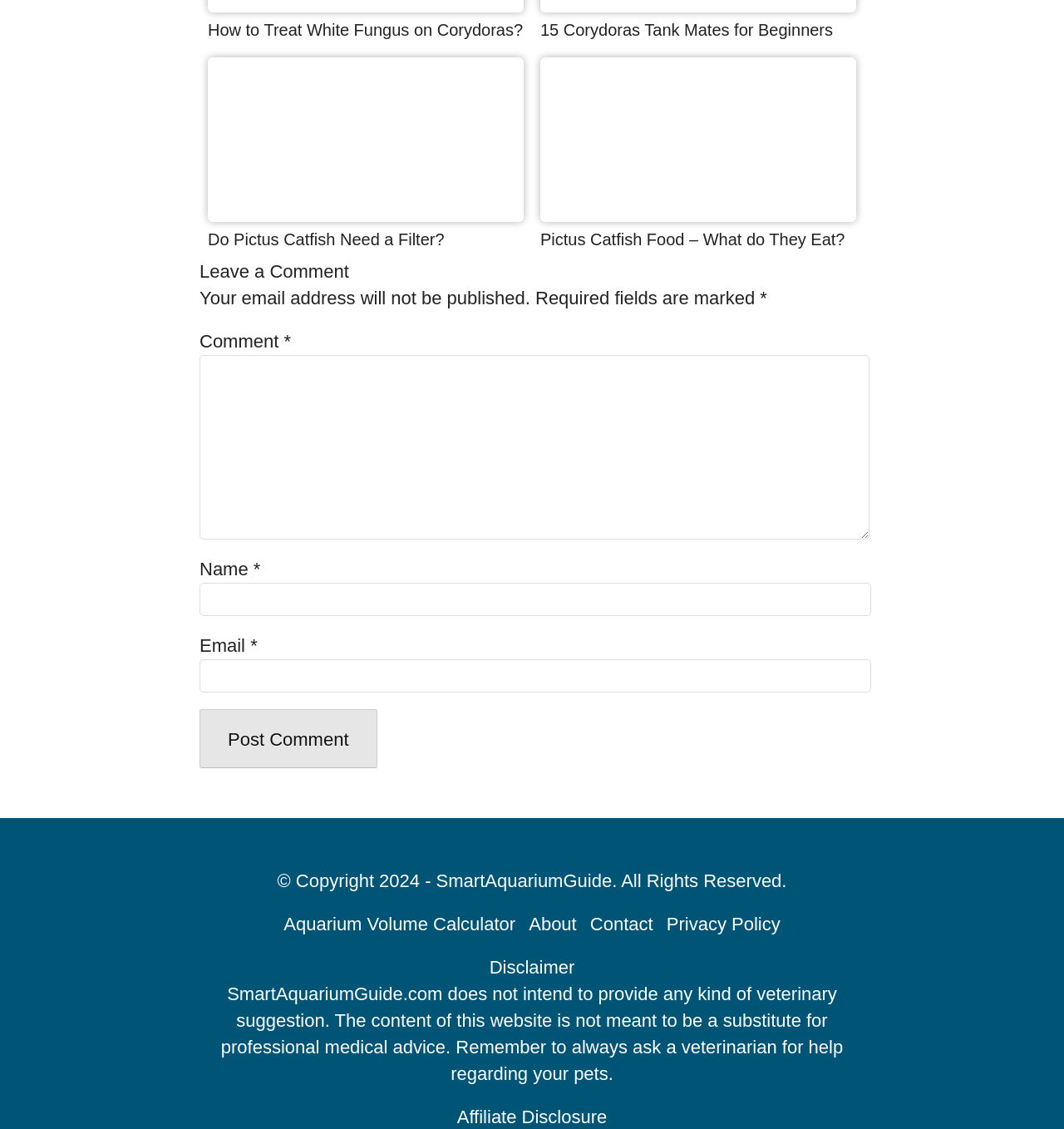For the following element description, predict the bounding box coordinates in the format (top-left x, top-left y, bottom-right x, bottom-right y). All values should be floating point numbers between 0 and 1. Description: parent_node: Email * aria-describedby="email-notes" name="email"

[0.188, 0.584, 0.819, 0.613]